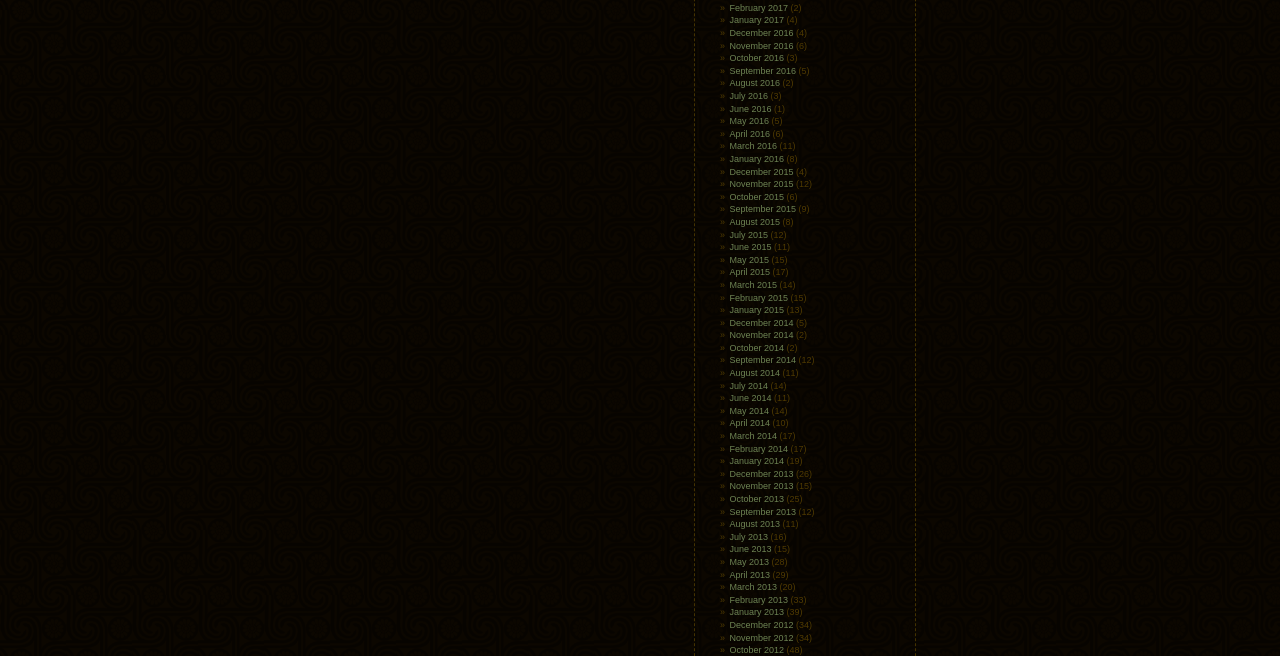Identify the bounding box coordinates of the clickable region to carry out the given instruction: "View December 2016".

[0.57, 0.043, 0.62, 0.058]